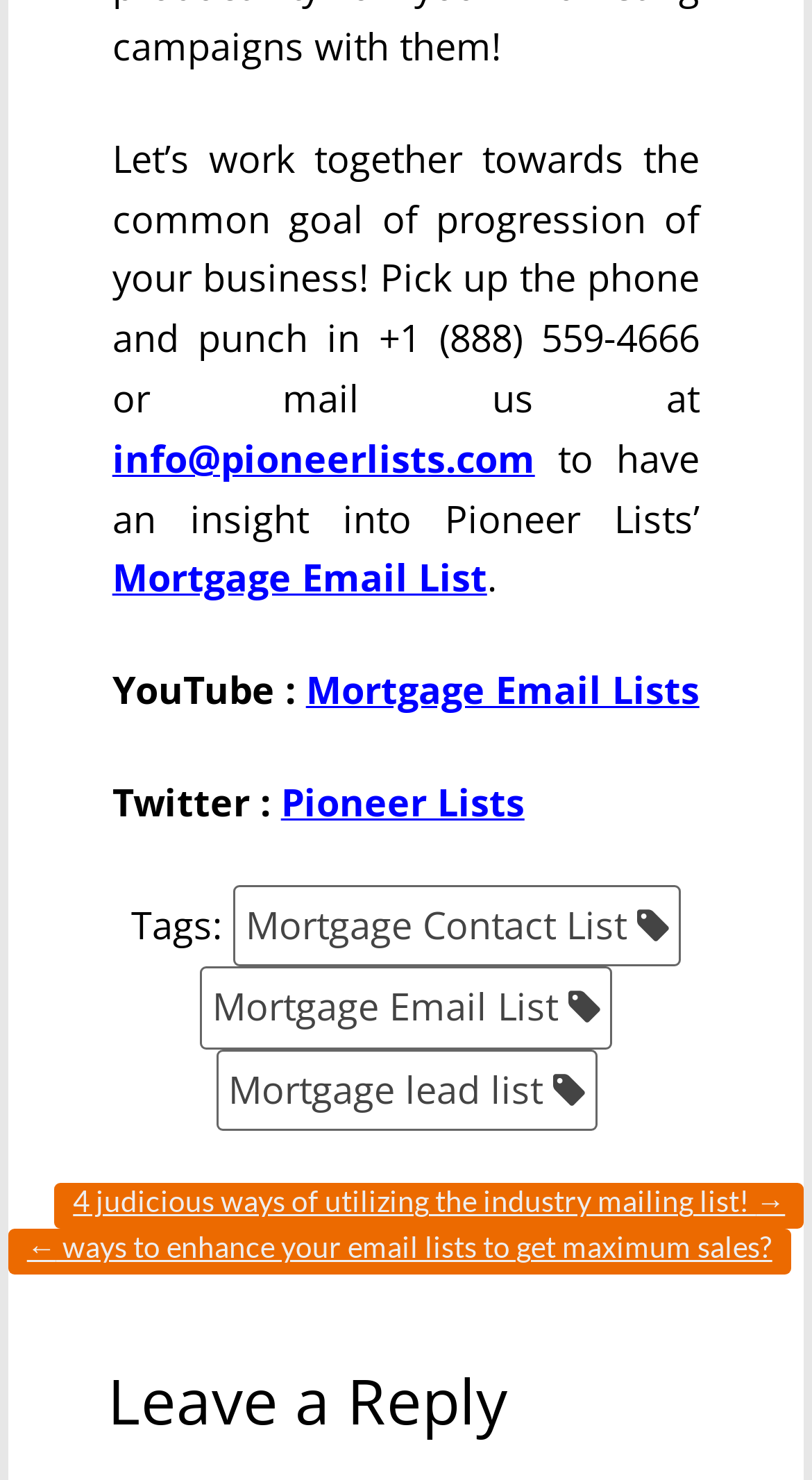Identify the bounding box coordinates of the specific part of the webpage to click to complete this instruction: "Visit Pioneer Lists' YouTube channel".

[0.138, 0.449, 0.364, 0.483]